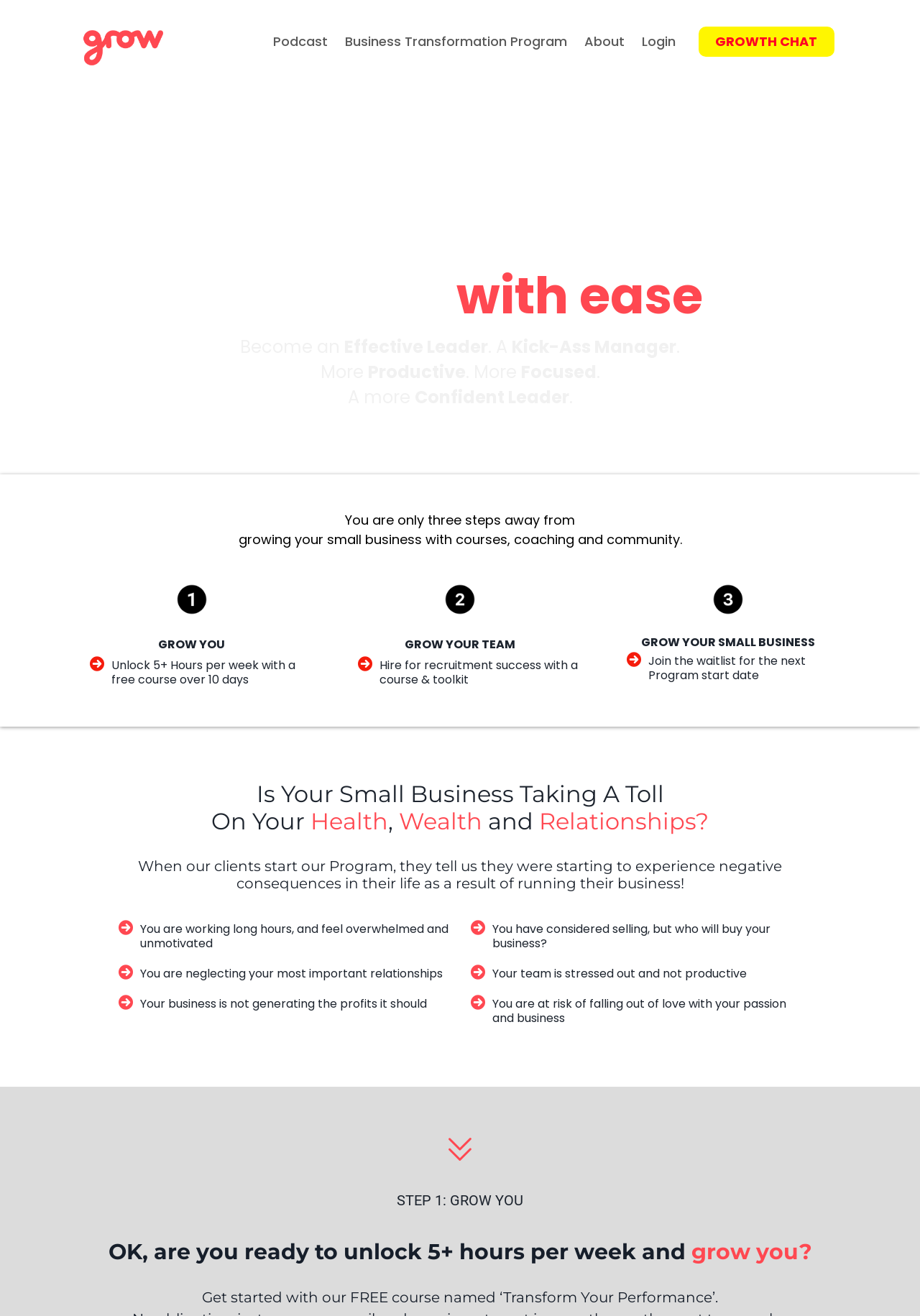What is the name of the free course offered?
Answer the question with a single word or phrase derived from the image.

Transform Your Performance